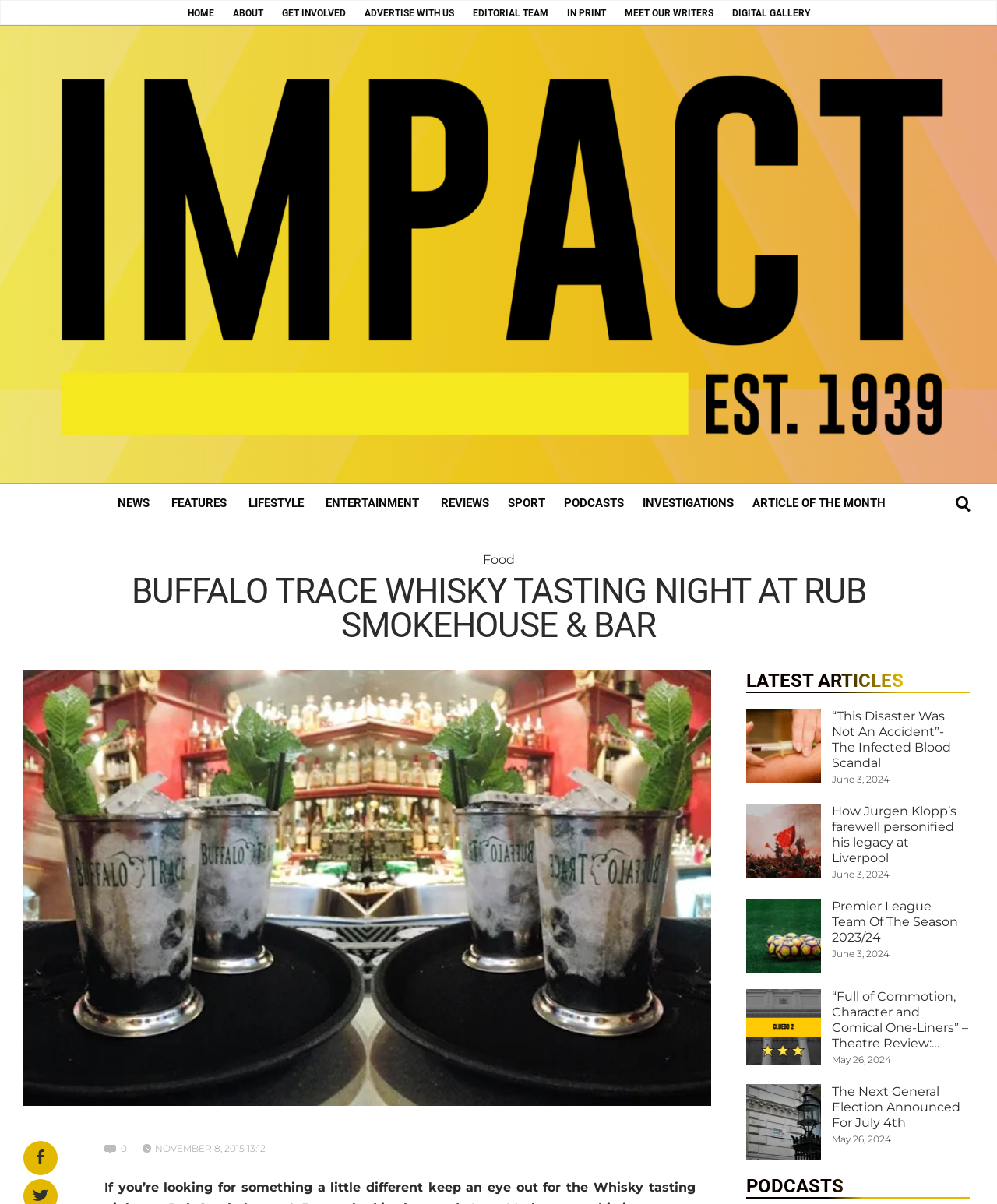Using the elements shown in the image, answer the question comprehensively: How many categories are listed in the middle section of the webpage?

The middle section of the webpage lists various categories, including NEWS, FEATURES, LIFESTYLE, ENTERTAINMENT, REVIEWS, SPORT, PODCASTS, and INVESTIGATIONS, which totals 9 categories.